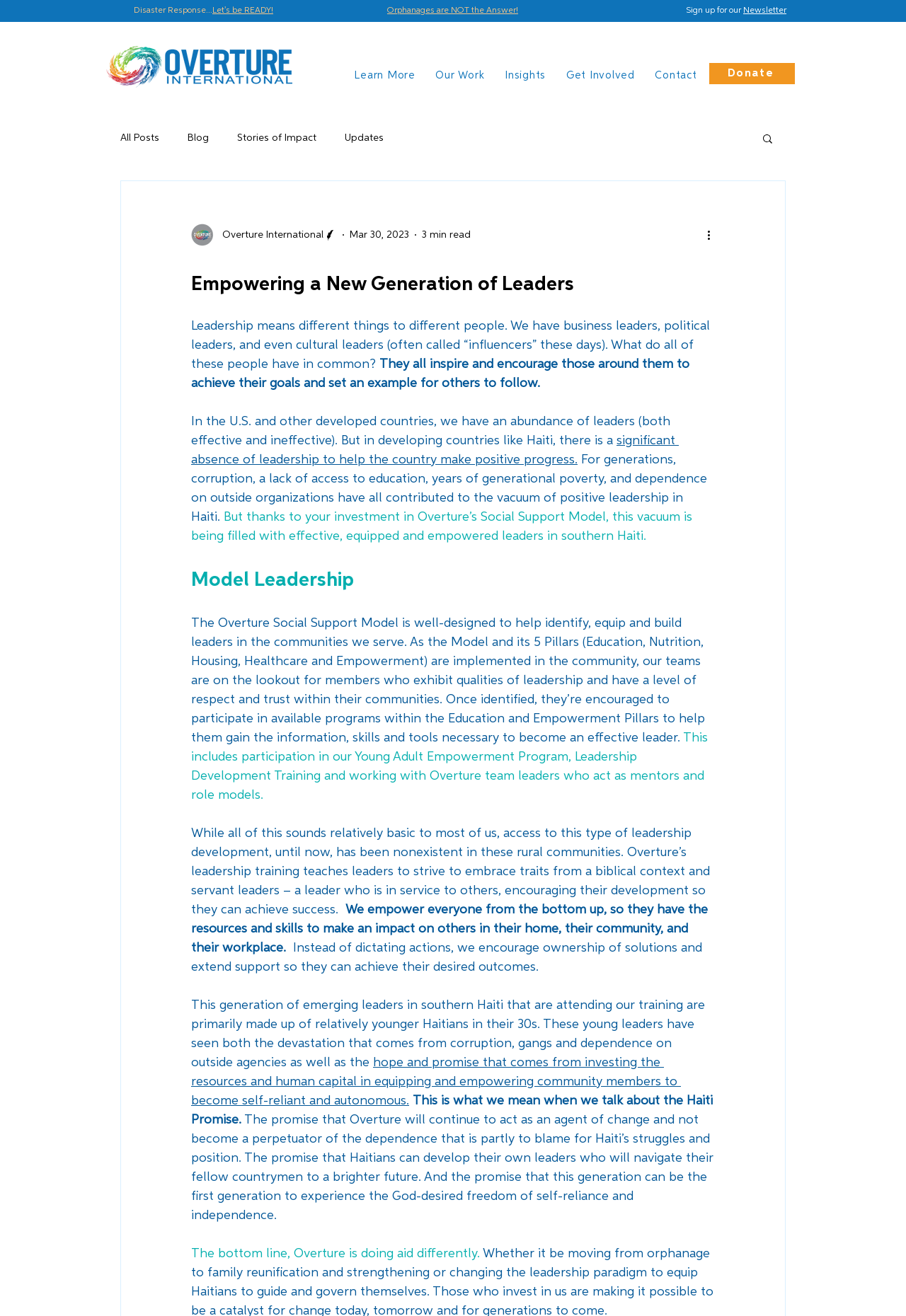Can you show the bounding box coordinates of the region to click on to complete the task described in the instruction: "Read 'All Posts'"?

[0.133, 0.1, 0.176, 0.109]